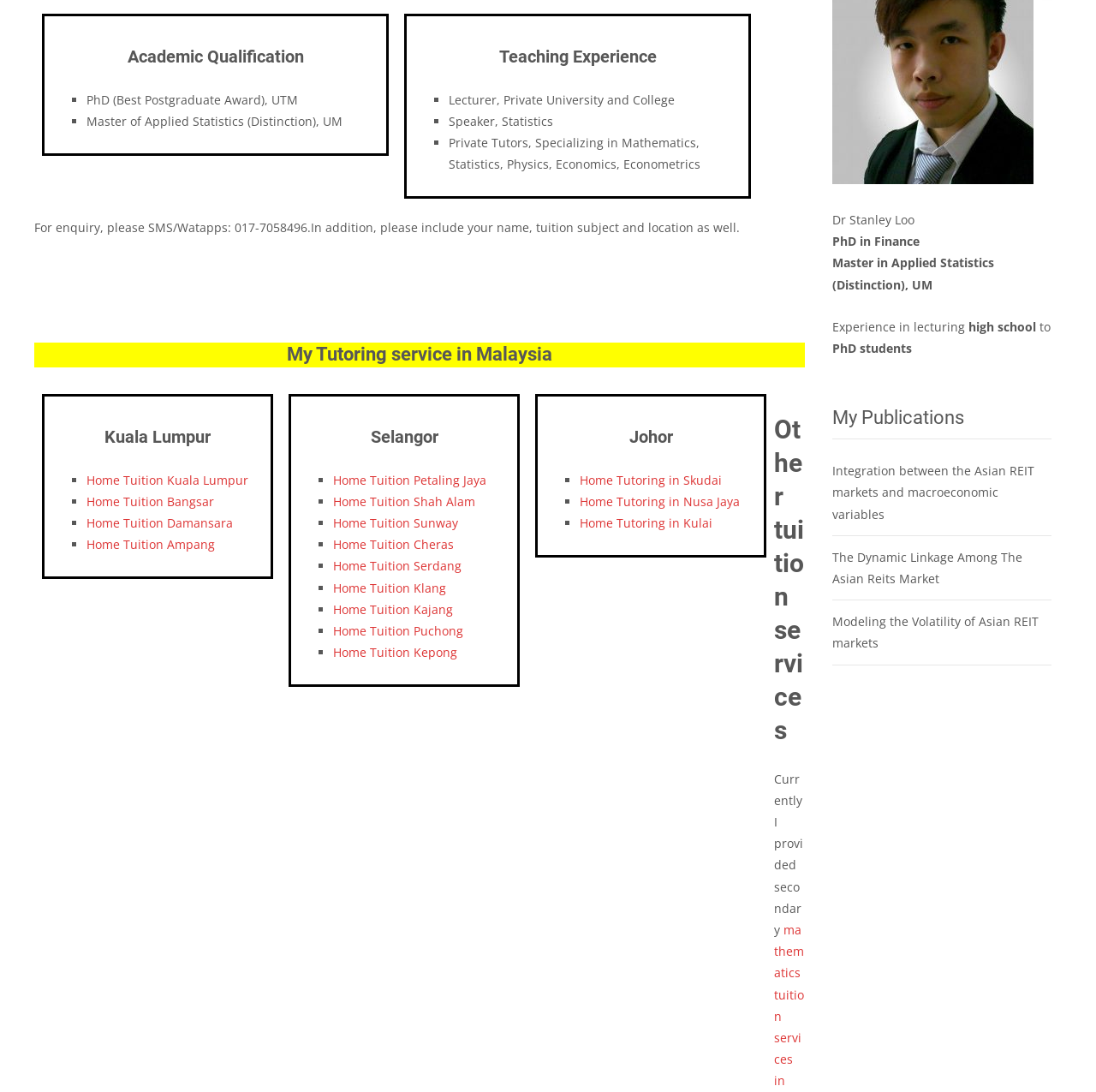What are the topics of the tutor's publications?
Please answer the question with as much detail and depth as you can.

The topics of the tutor's publications are mentioned under the heading 'My Publications'. The publications include research on the integration between Asian REIT markets and macroeconomic variables, the dynamic linkage among Asian REIT markets, and modeling the volatility of Asian REIT markets.